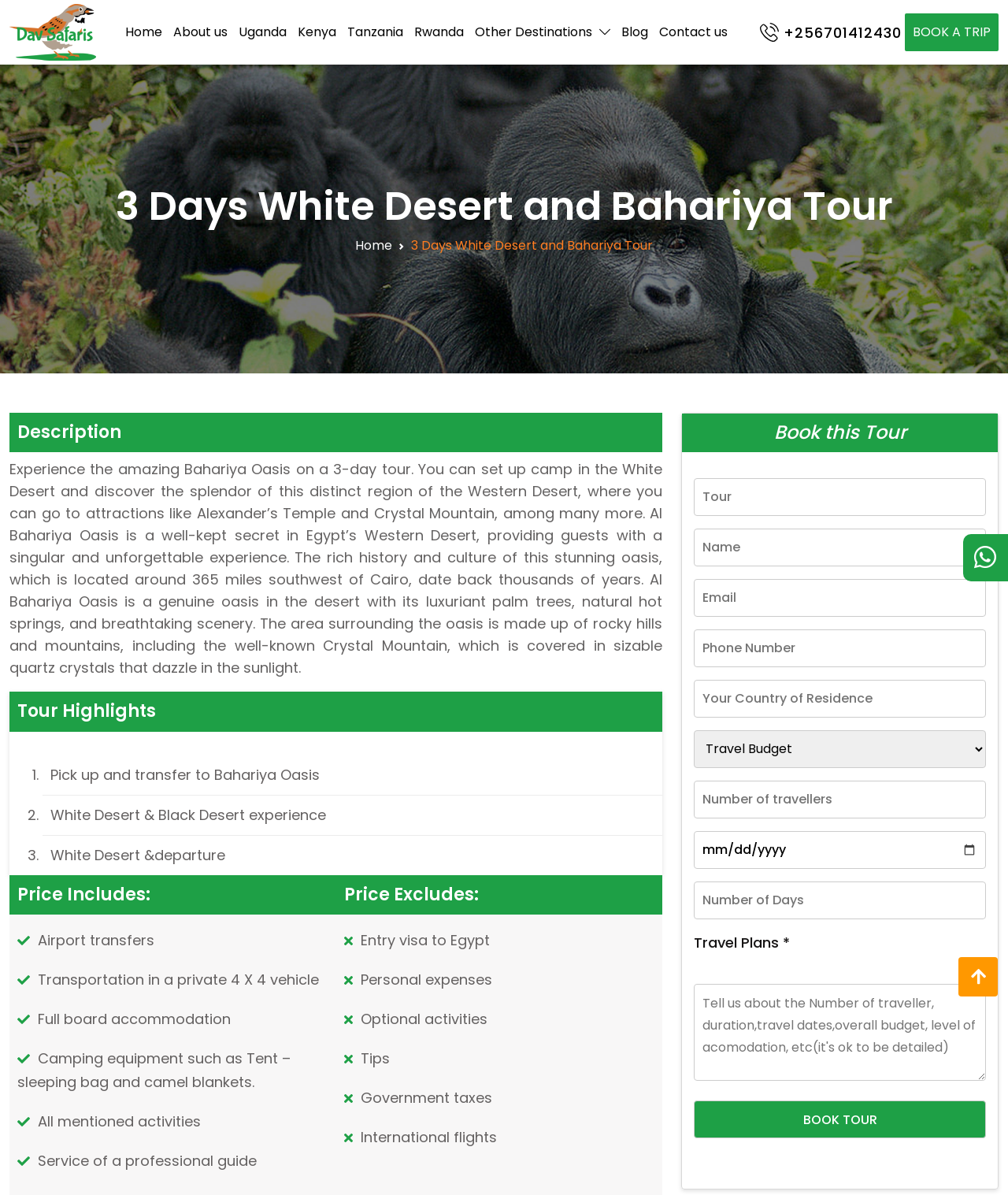Specify the bounding box coordinates of the region I need to click to perform the following instruction: "Click the BOOK A TRIP button". The coordinates must be four float numbers in the range of 0 to 1, i.e., [left, top, right, bottom].

[0.898, 0.011, 0.991, 0.043]